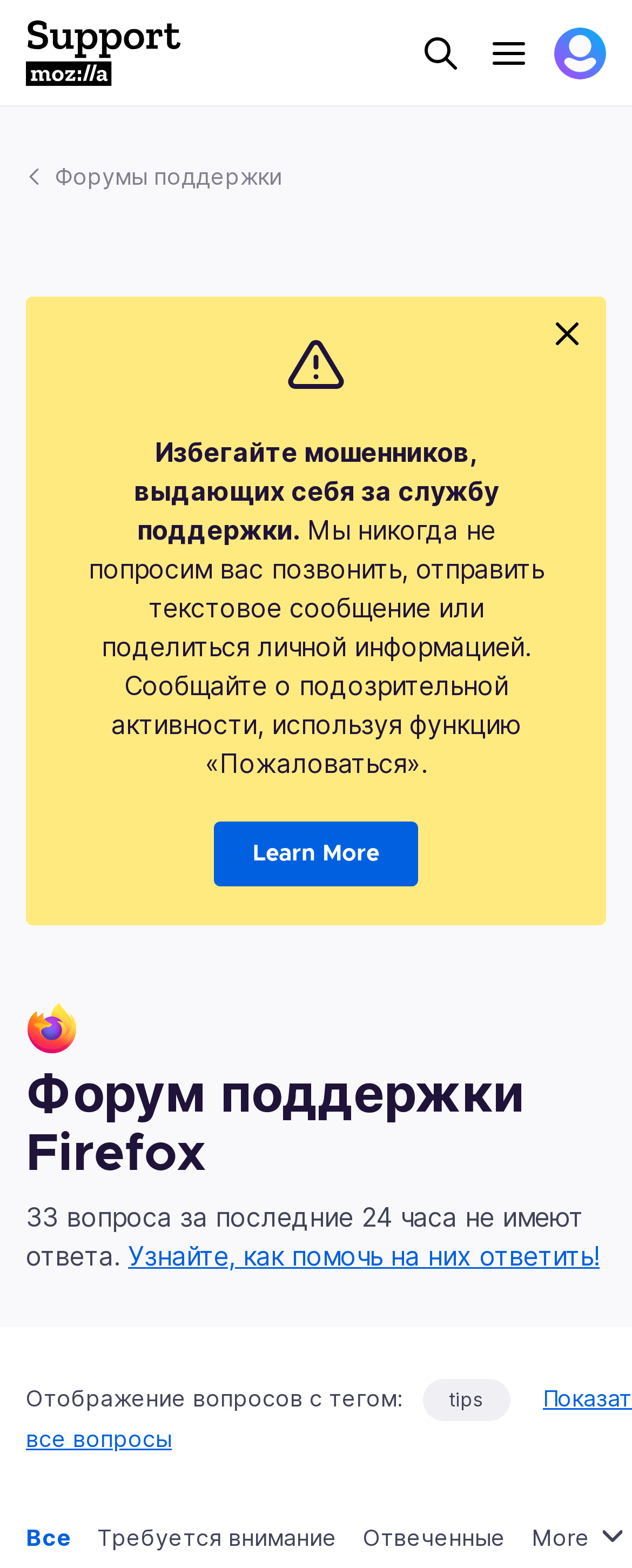Identify the bounding box for the element characterized by the following description: "alt="Mozilla Support Logo"".

[0.041, 0.012, 0.287, 0.055]